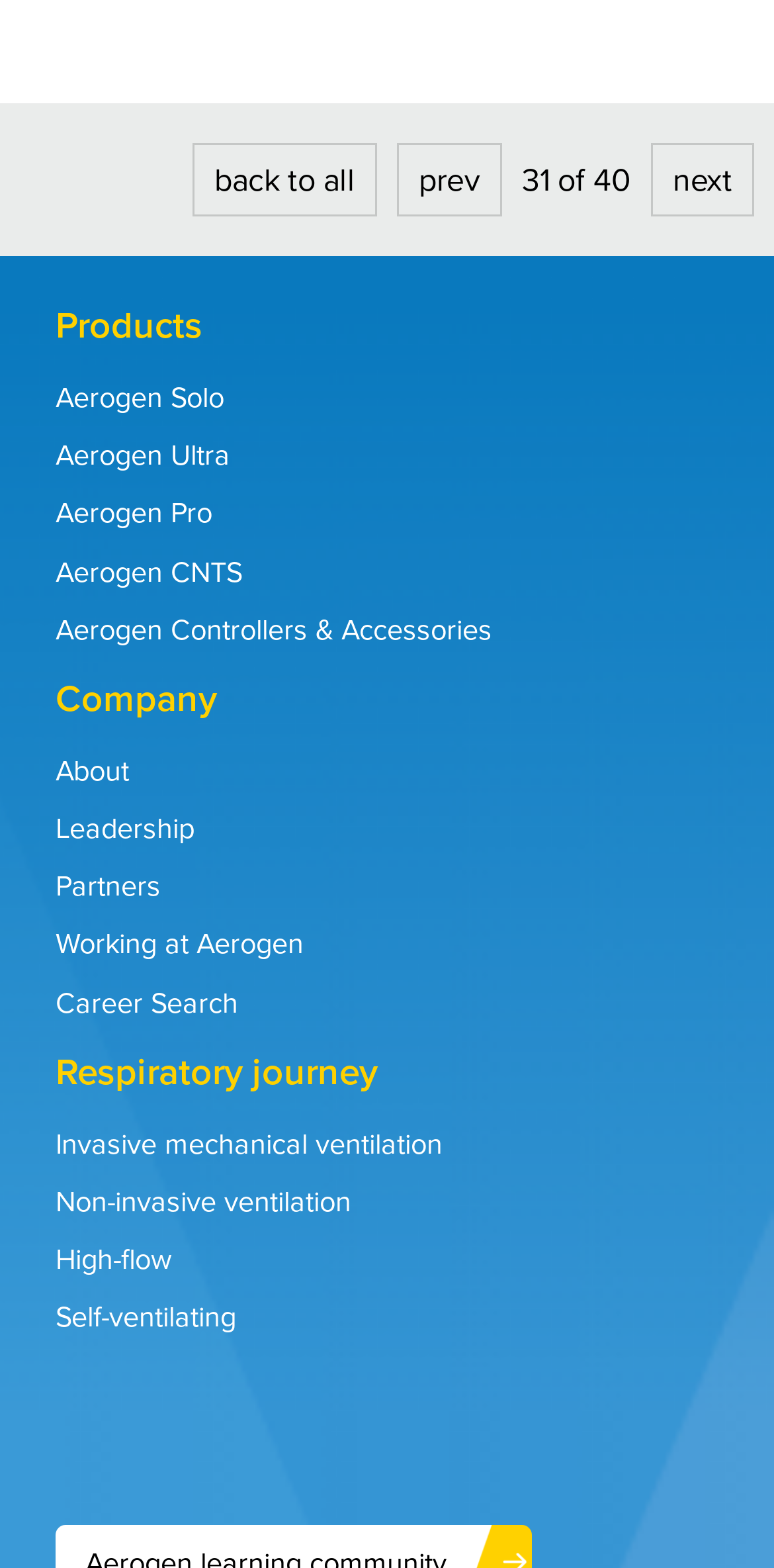Please determine the bounding box coordinates of the section I need to click to accomplish this instruction: "view Aerogen Solo product".

[0.072, 0.239, 0.29, 0.267]